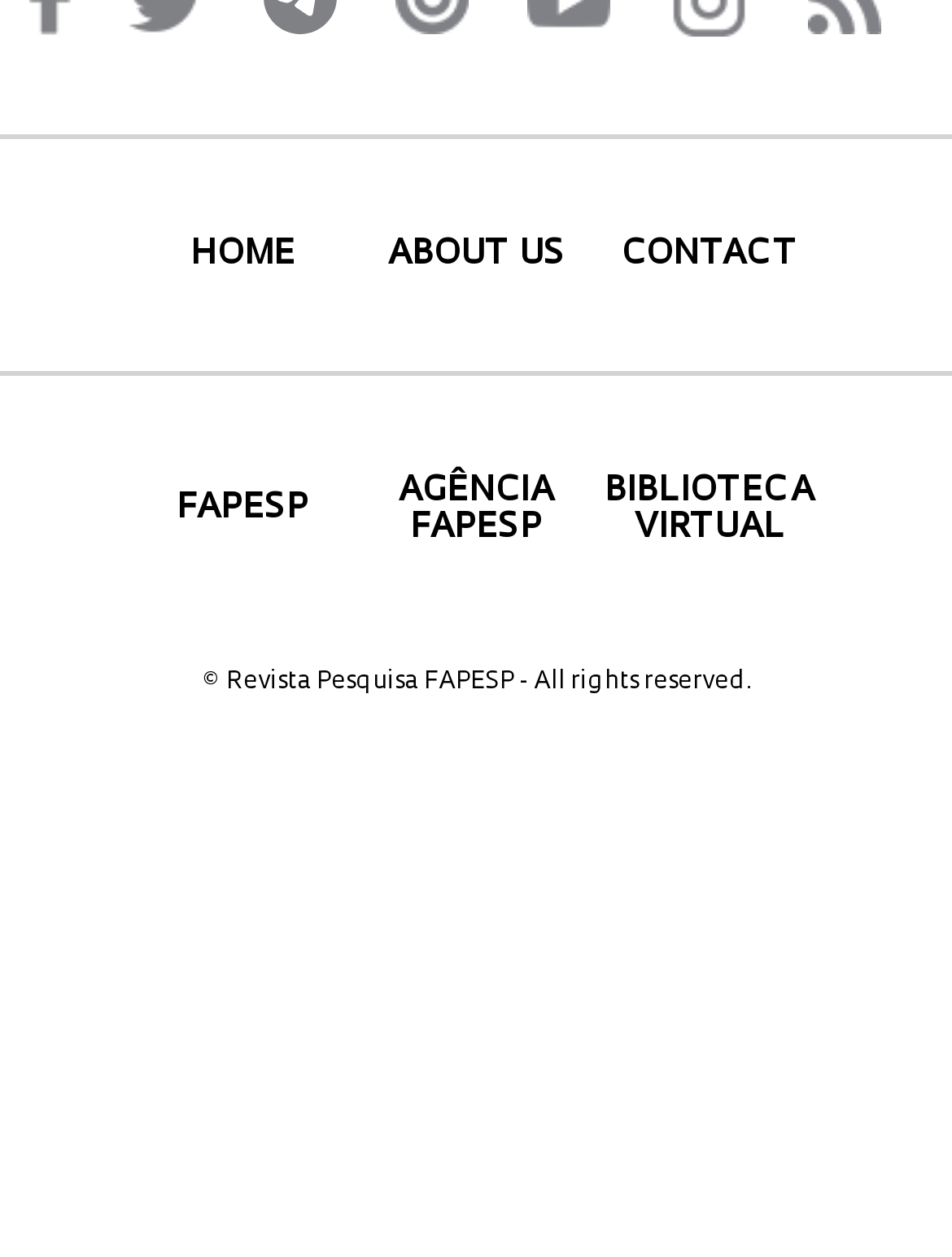Pinpoint the bounding box coordinates for the area that should be clicked to perform the following instruction: "visit FAPESP".

[0.135, 0.391, 0.375, 0.42]